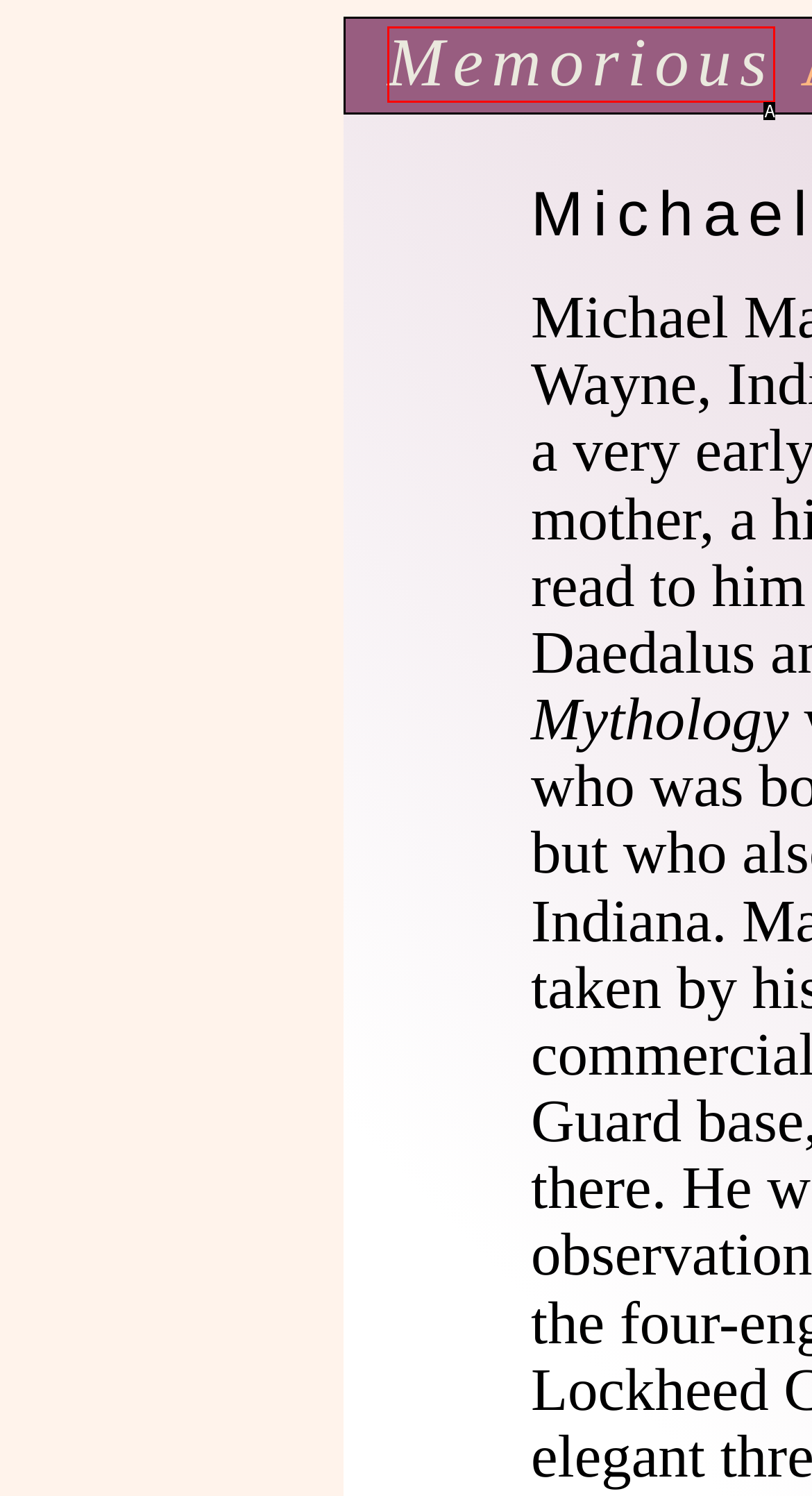Determine the HTML element that best aligns with the description: Memorious
Answer with the appropriate letter from the listed options.

A